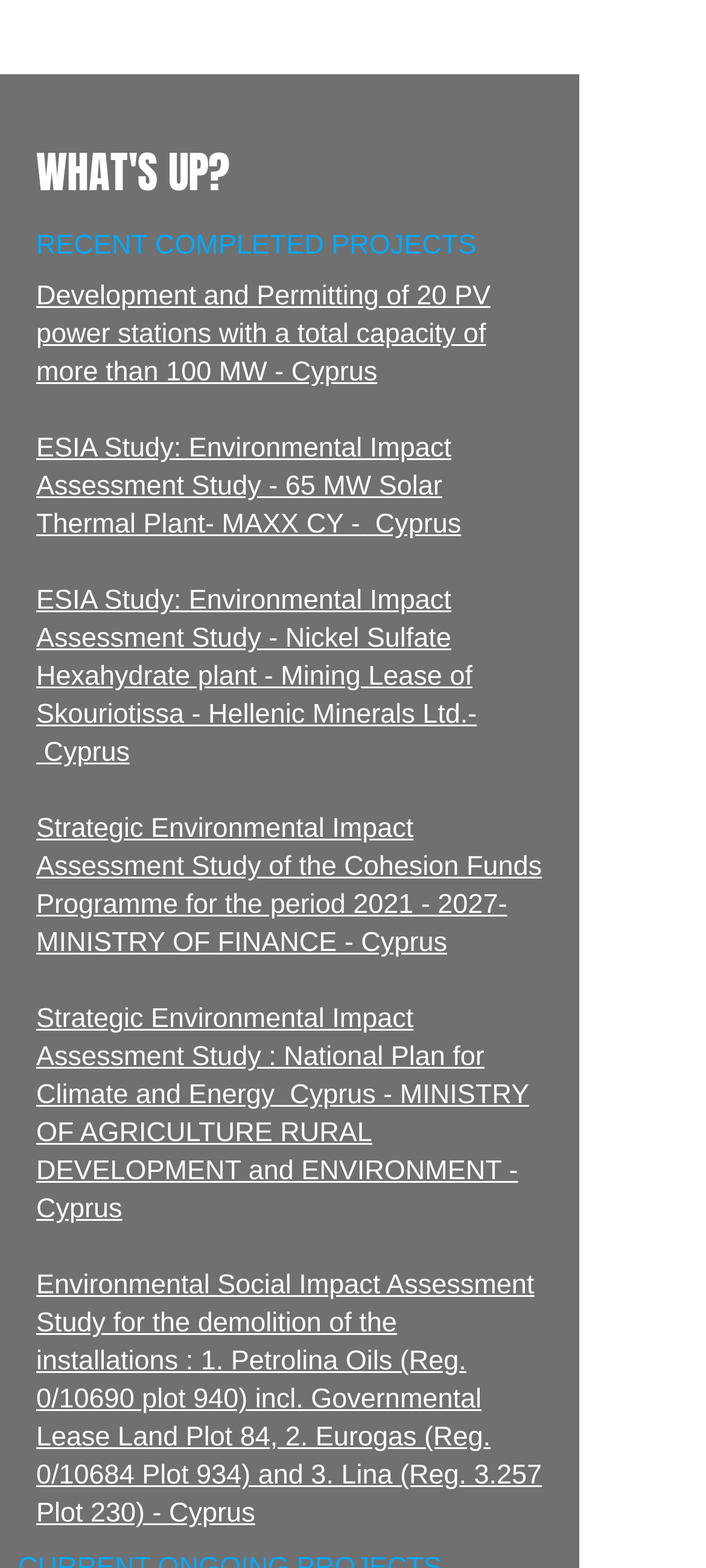Given the description of the UI element: "Cyprus", predict the bounding box coordinates in the form of [left, top, right, bottom], with each value being a float between 0 and 1.

[0.521, 0.325, 0.653, 0.344]